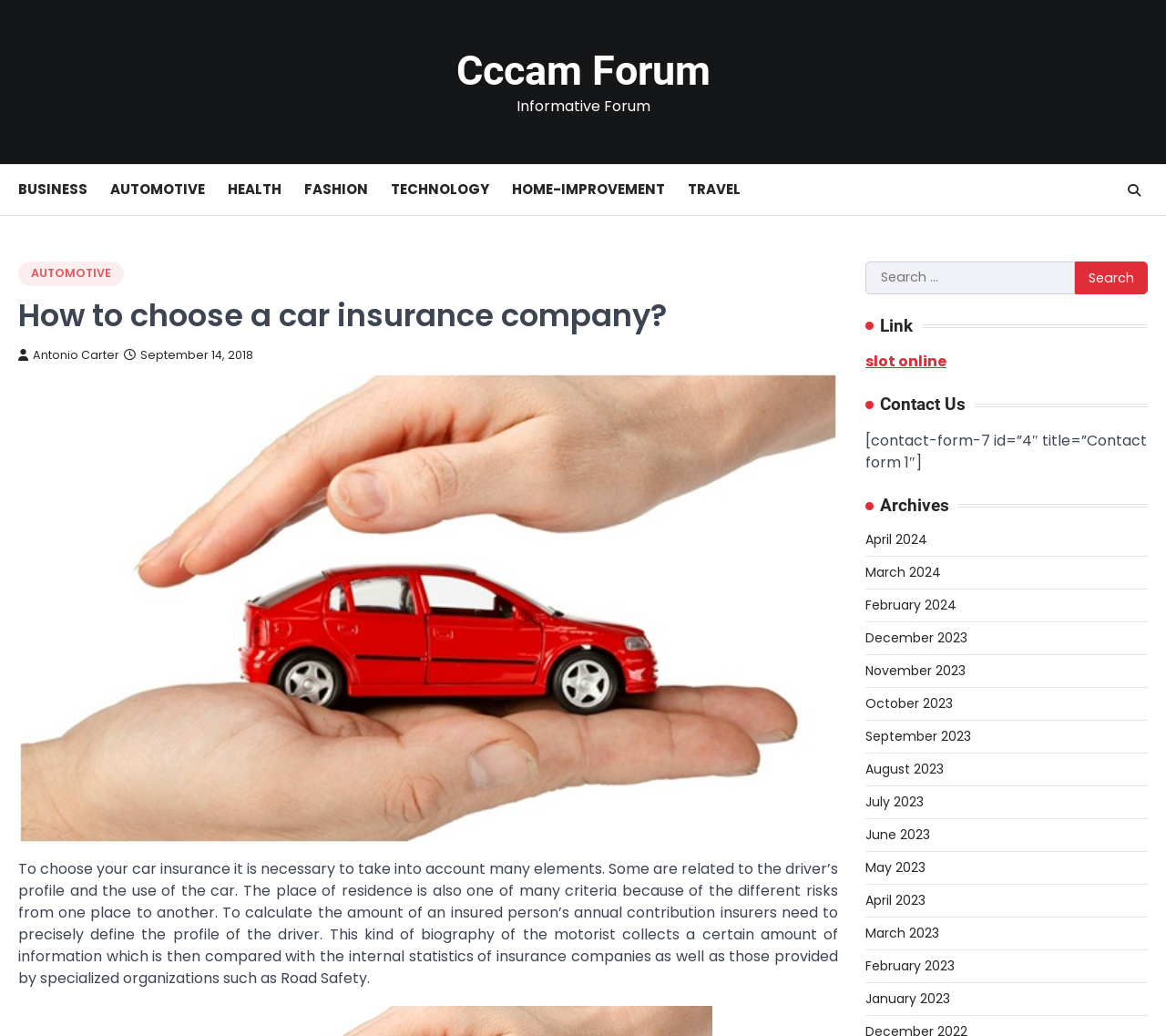Using the element description: "Request consultation", determine the bounding box coordinates. The coordinates should be in the format [left, top, right, bottom], with values between 0 and 1.

None